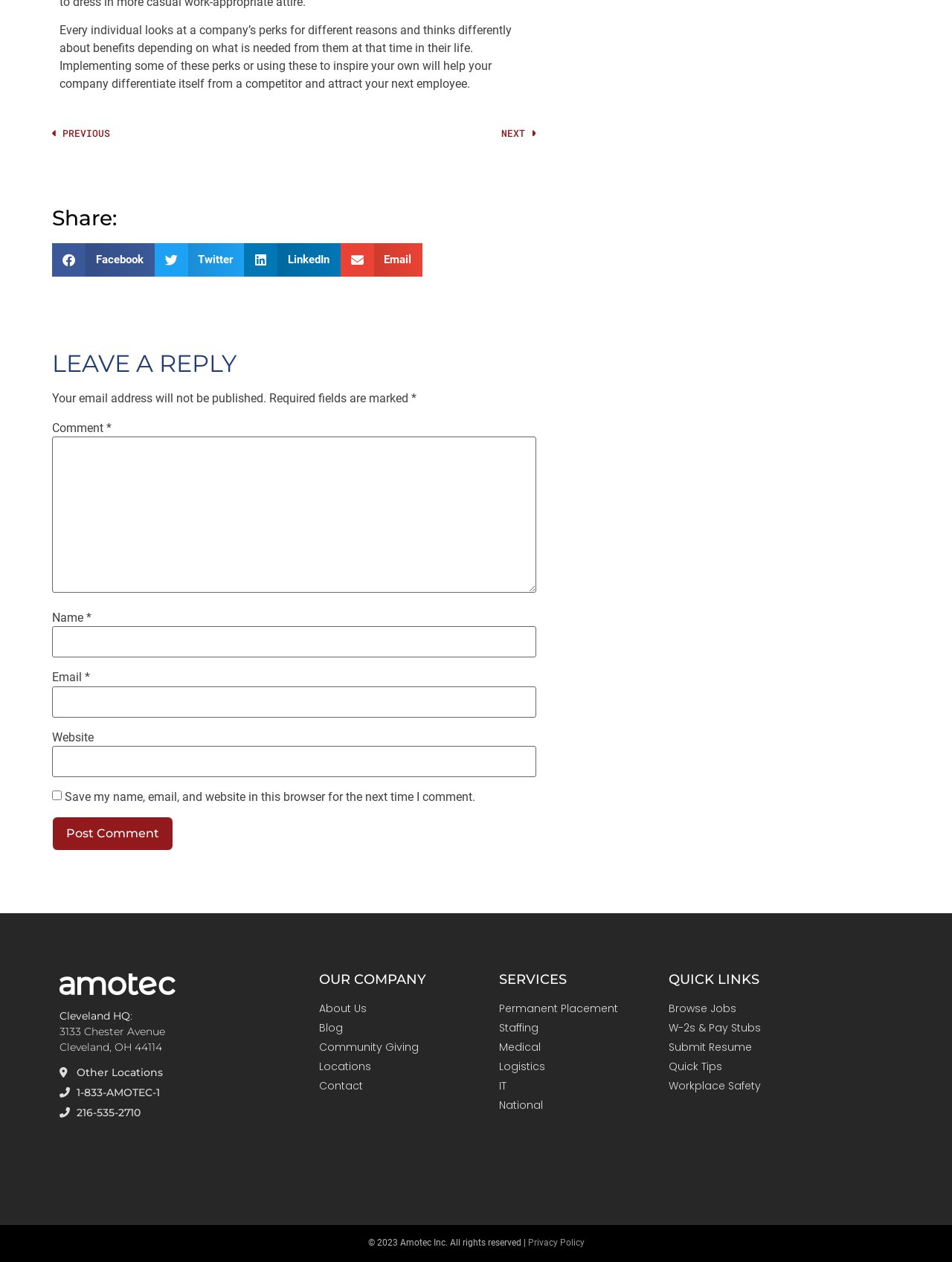Specify the bounding box coordinates of the element's area that should be clicked to execute the given instruction: "Leave a reply". The coordinates should be four float numbers between 0 and 1, i.e., [left, top, right, bottom].

[0.055, 0.277, 0.564, 0.3]